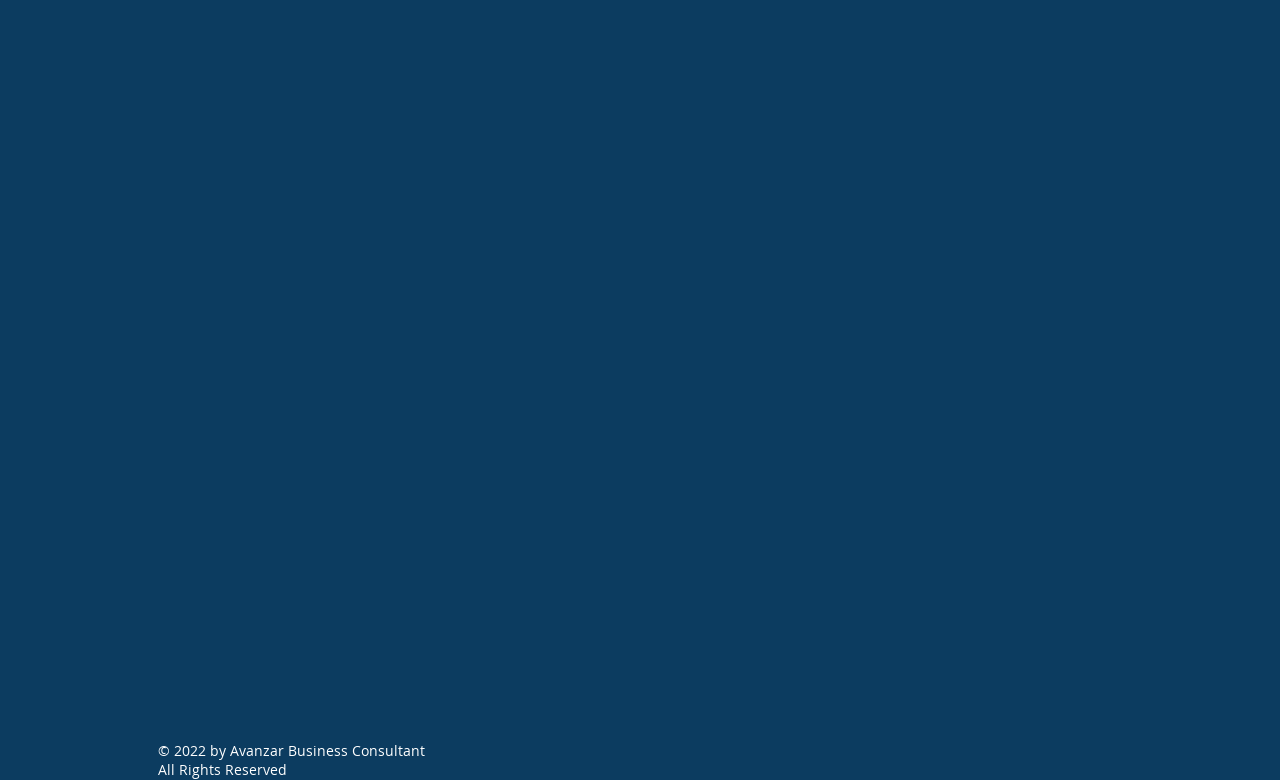What is the purpose of the button at the bottom of the contact form?
Please give a detailed answer to the question using the information shown in the image.

The button at the bottom of the contact form is labeled 'Send', which suggests that its purpose is to submit the contact form information to the company.